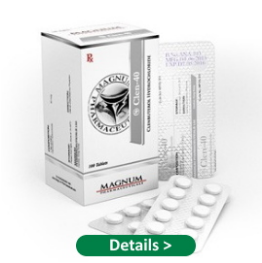Reply to the question below using a single word or brief phrase:
What is the shape of the pills?

Round